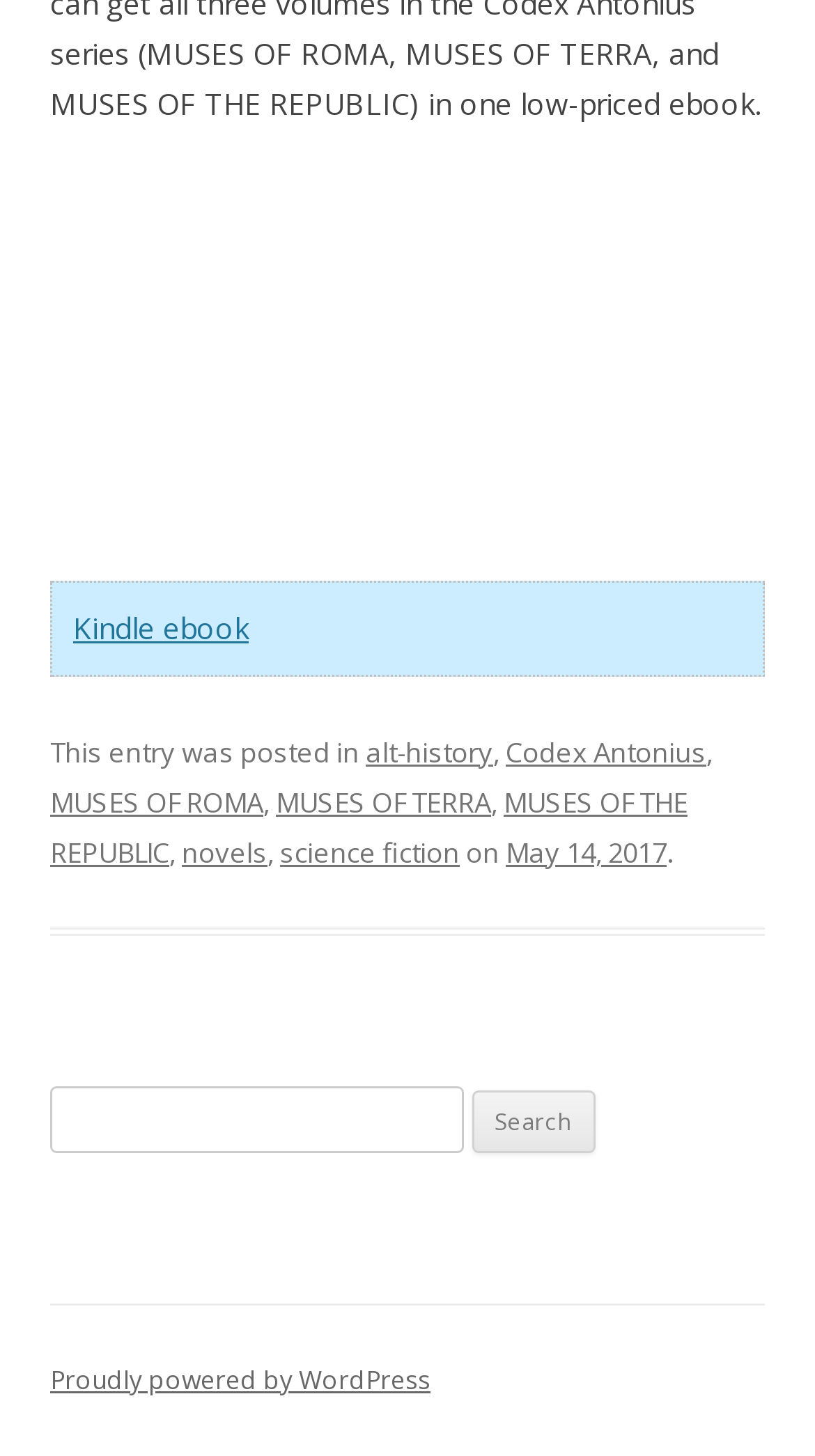Indicate the bounding box coordinates of the element that needs to be clicked to satisfy the following instruction: "Search with the search button". The coordinates should be four float numbers between 0 and 1, i.e., [left, top, right, bottom].

[0.578, 0.749, 0.73, 0.792]